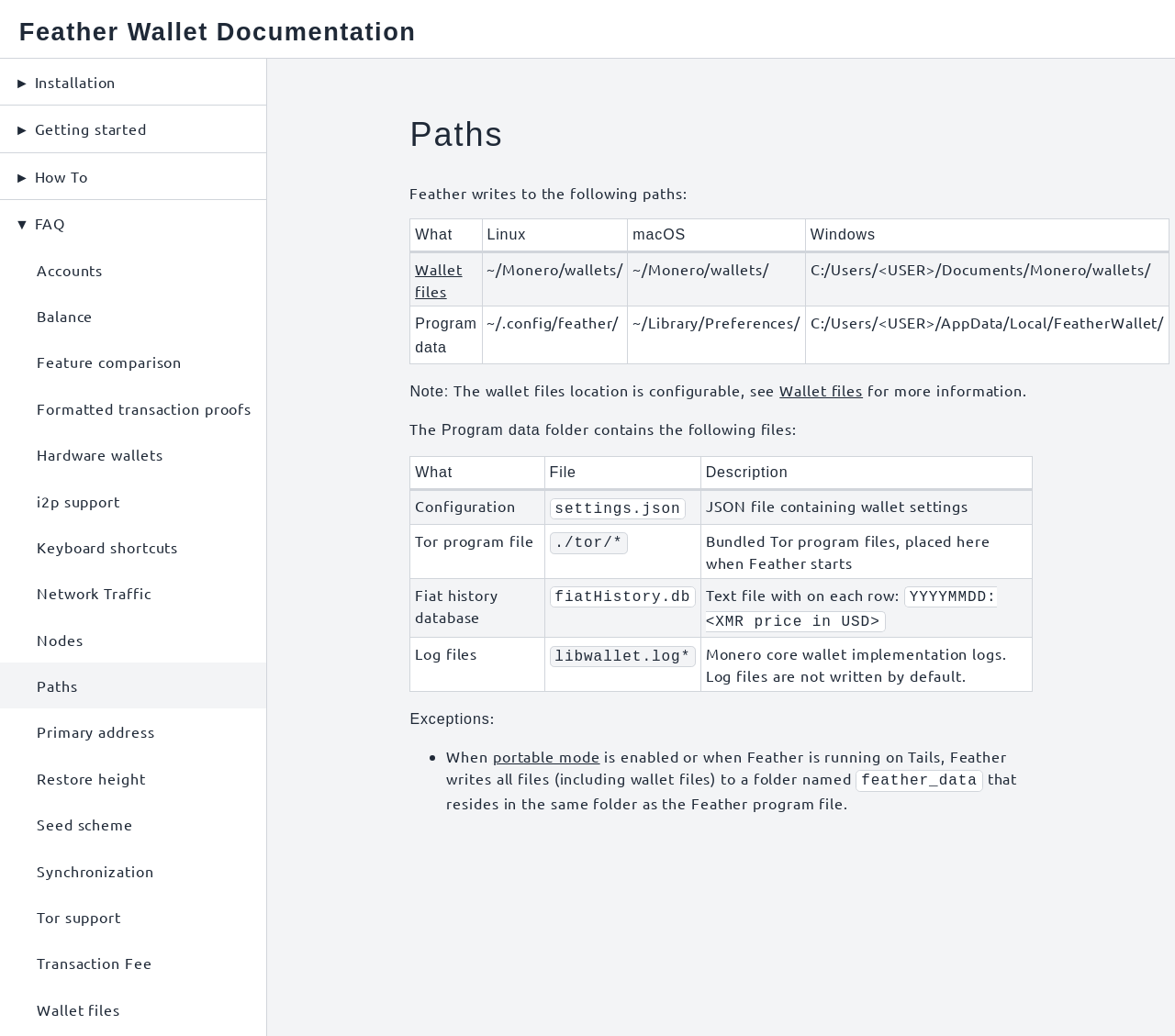Respond to the question below with a single word or phrase:
What is the file name of the fiat history database?

fiatHistory.db